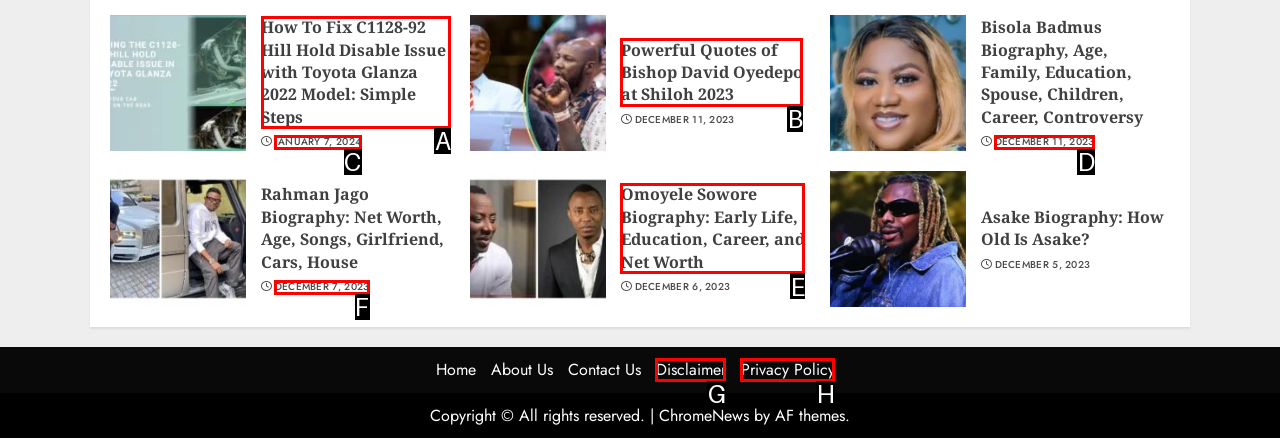Identify the correct UI element to click on to achieve the following task: Click on the 'How To Fix C1128-92 Hill Hold Disable Issue with Toyota Glanza 2022 Model' article Respond with the corresponding letter from the given choices.

A